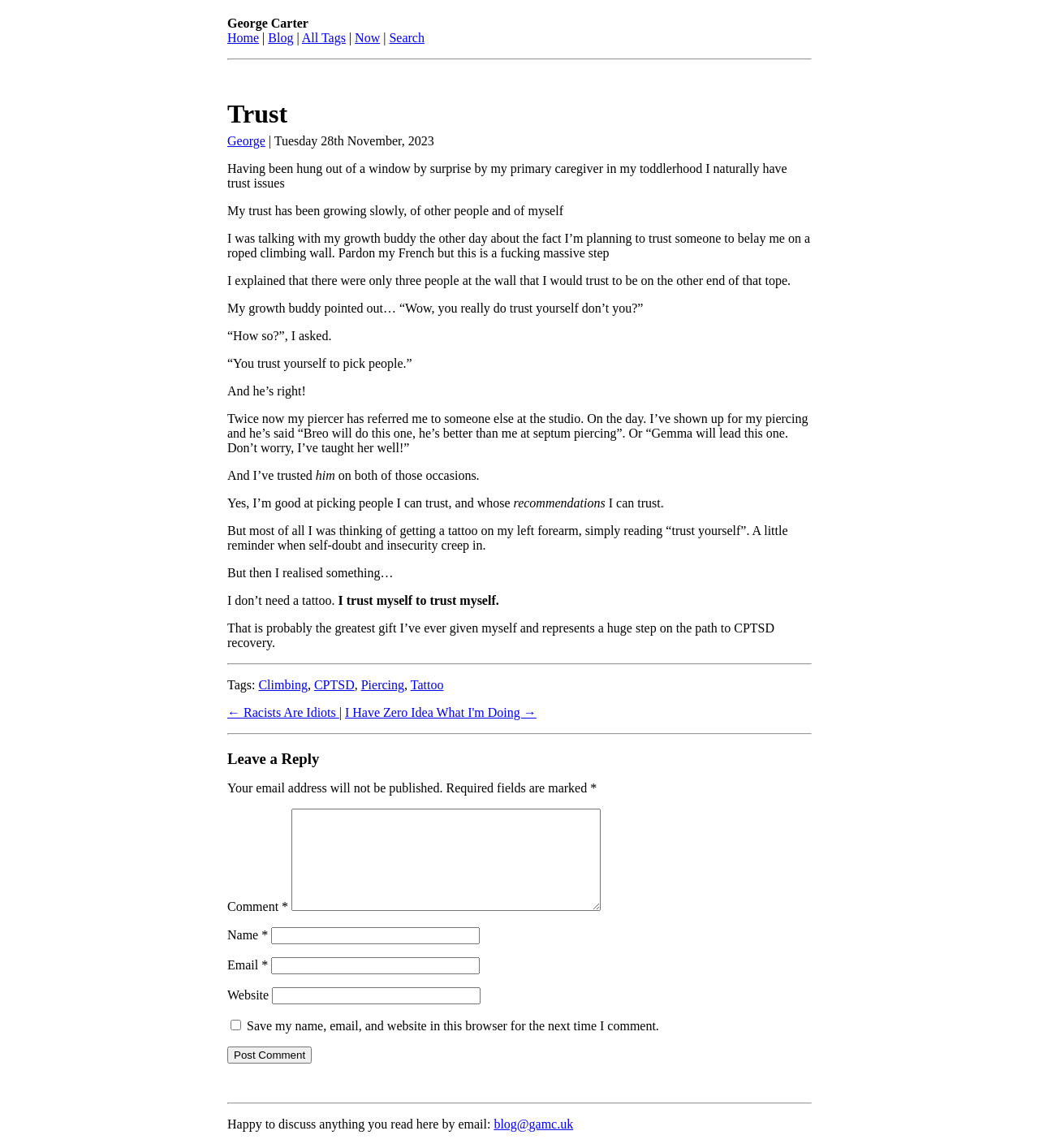What is the author's piercer's name?
Please provide a comprehensive answer based on the information in the image.

The author mentions that their piercer has referred them to someone else at the studio, specifically Breo or Gemma, on two occasions.